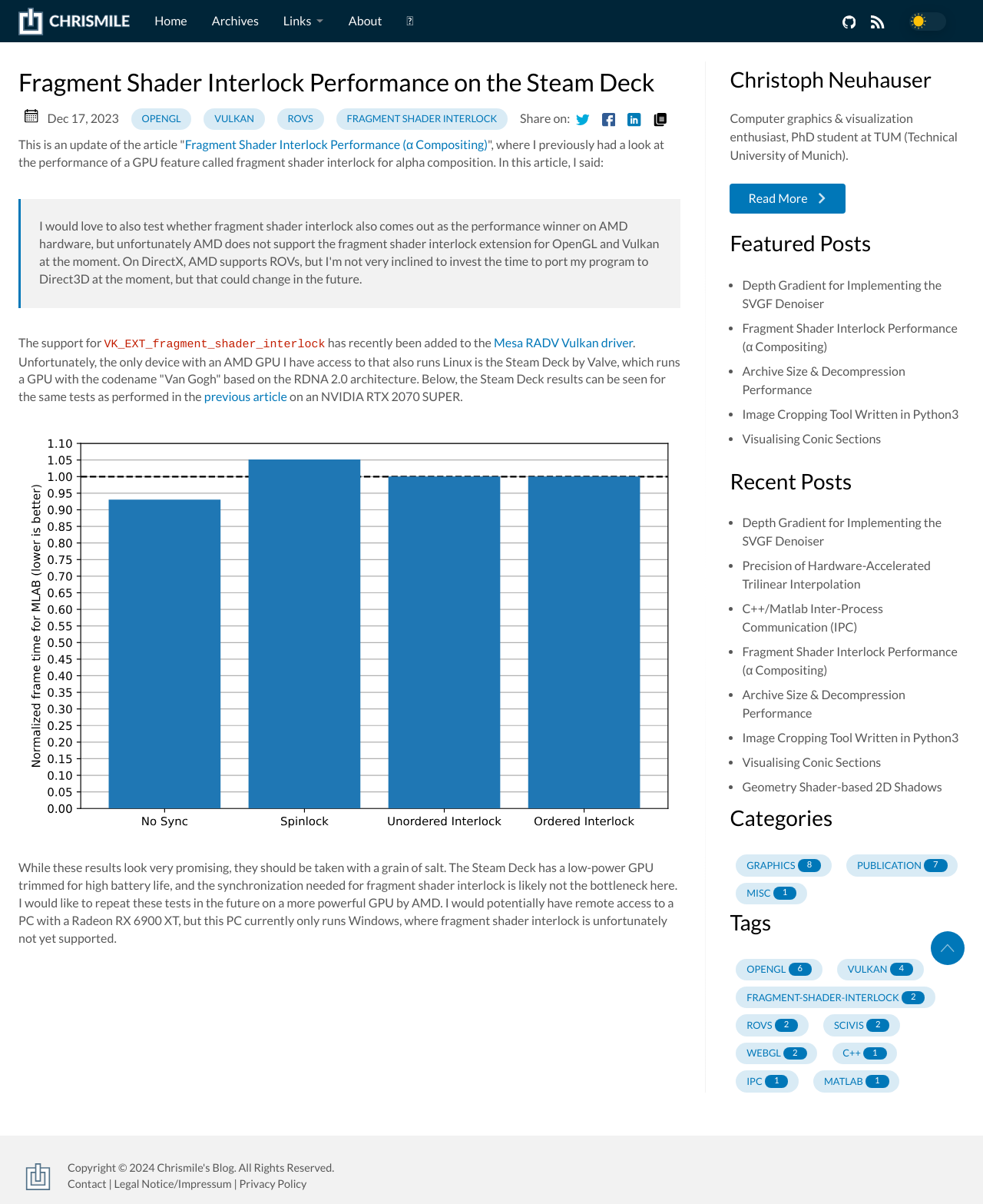Using the element description: "0", determine the bounding box coordinates for the specified UI element. The coordinates should be four float numbers between 0 and 1, [left, top, right, bottom].

None